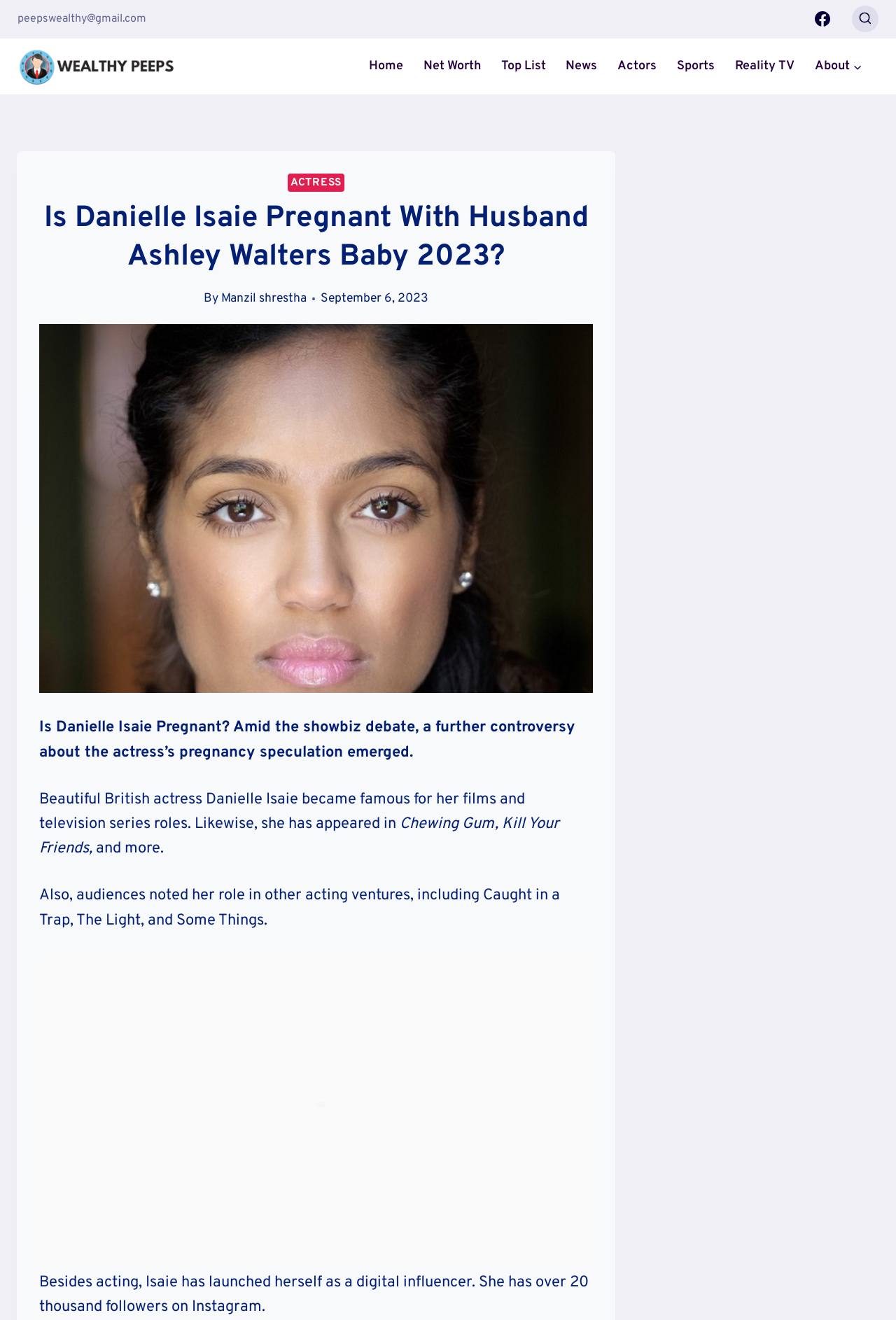Locate the UI element that matches the description Rock Ya-Sin Jersey in the webpage screenshot. Return the bounding box coordinates in the format (top-left x, top-left y, bottom-right x, bottom-right y), with values ranging from 0 to 1.

None